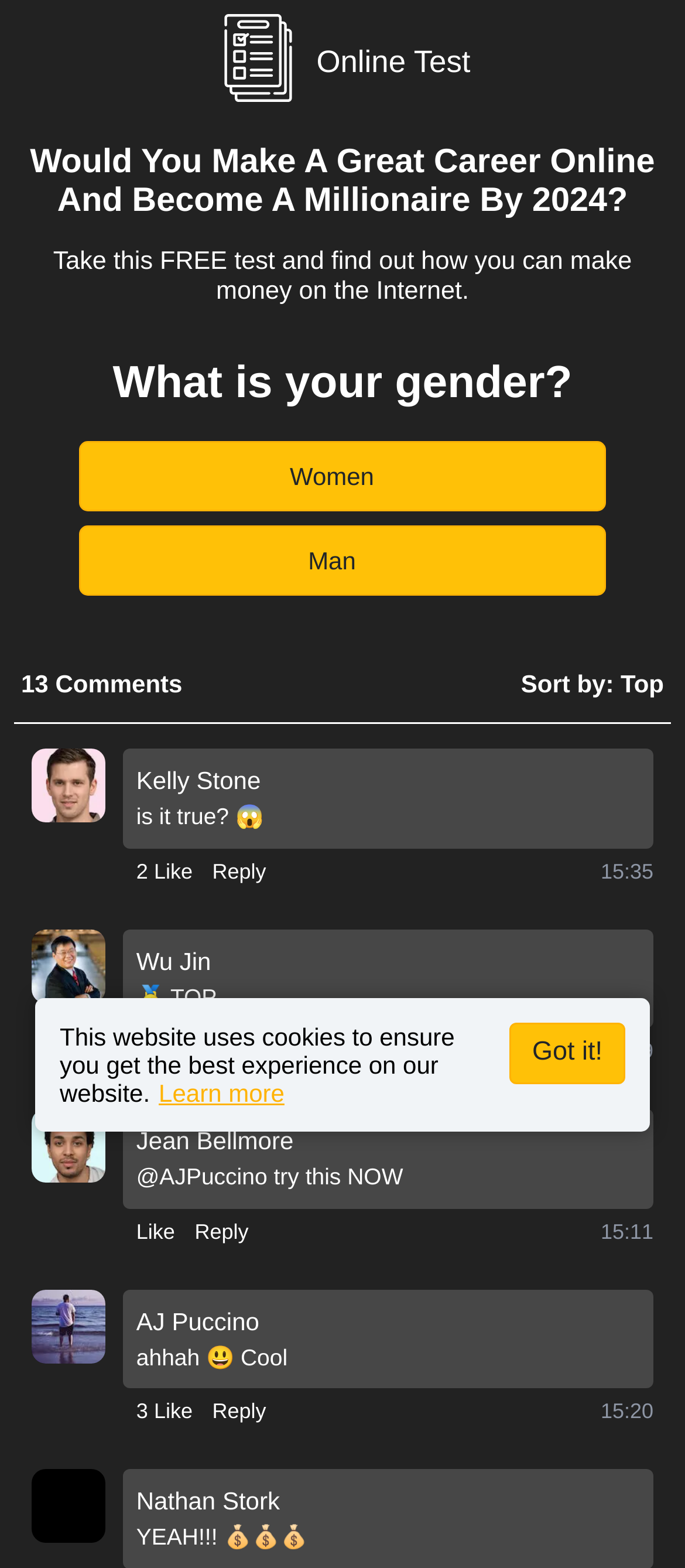Please determine the bounding box coordinates of the area that needs to be clicked to complete this task: 'Click the 'Like' button'. The coordinates must be four float numbers between 0 and 1, formatted as [left, top, right, bottom].

[0.199, 0.66, 0.255, 0.68]